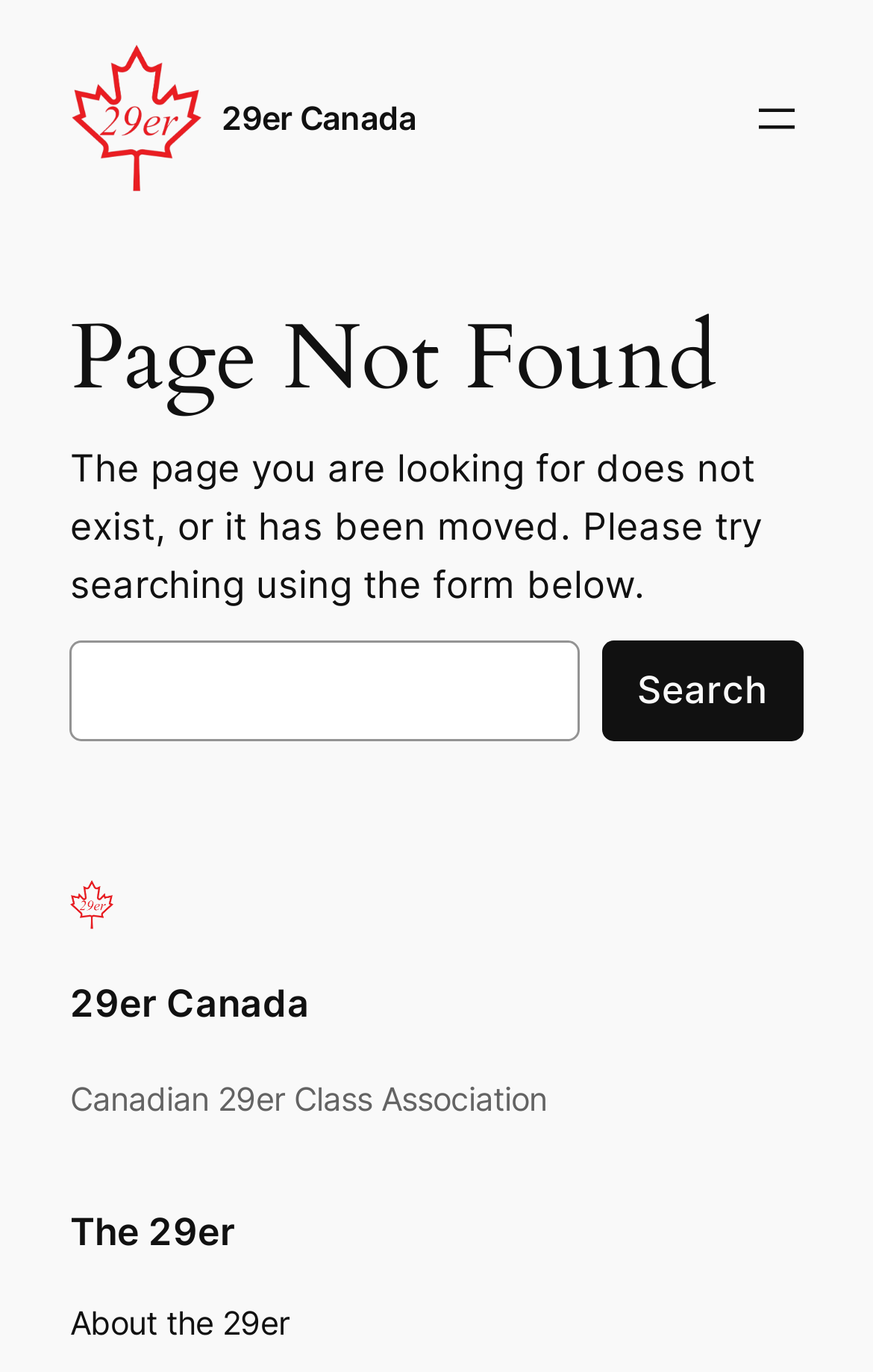Could you identify the text that serves as the heading for this webpage?

Page Not Found